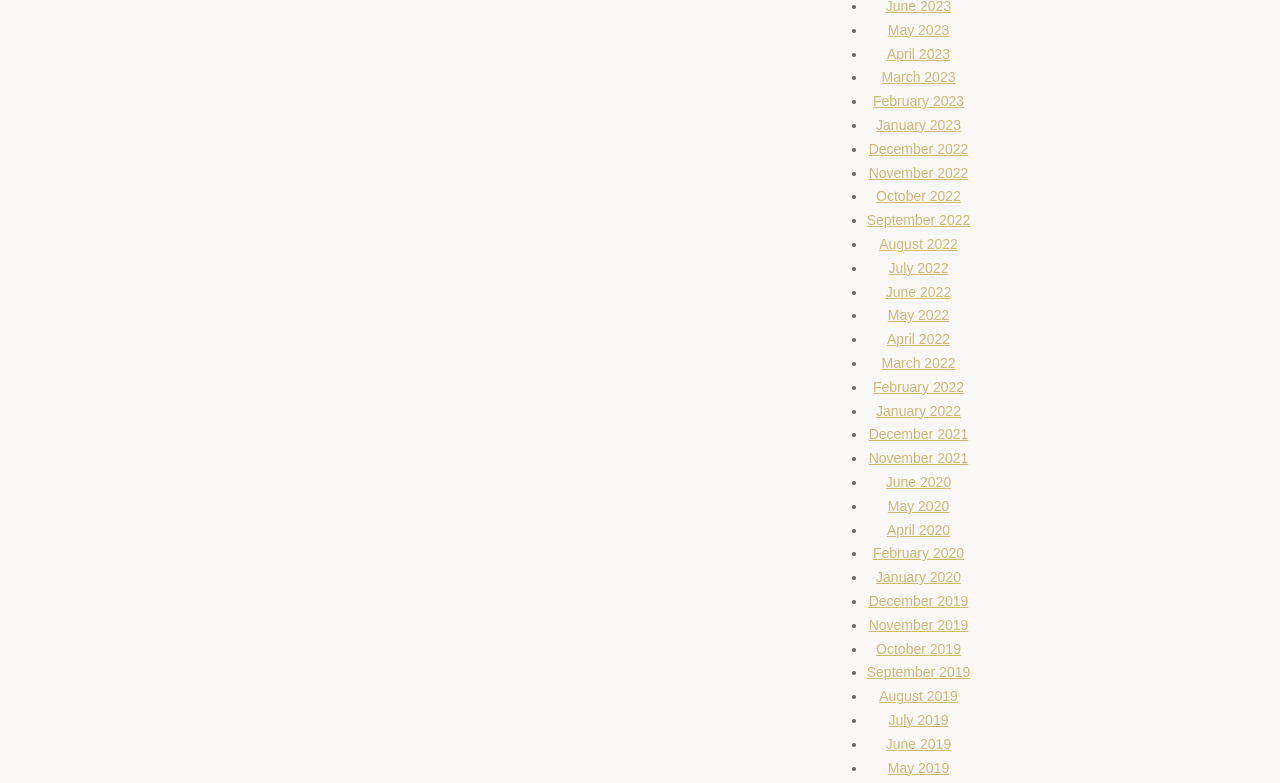Using the description: "November 2019", determine the UI element's bounding box coordinates. Ensure the coordinates are in the format of four float numbers between 0 and 1, i.e., [left, top, right, bottom].

[0.679, 0.788, 0.756, 0.808]